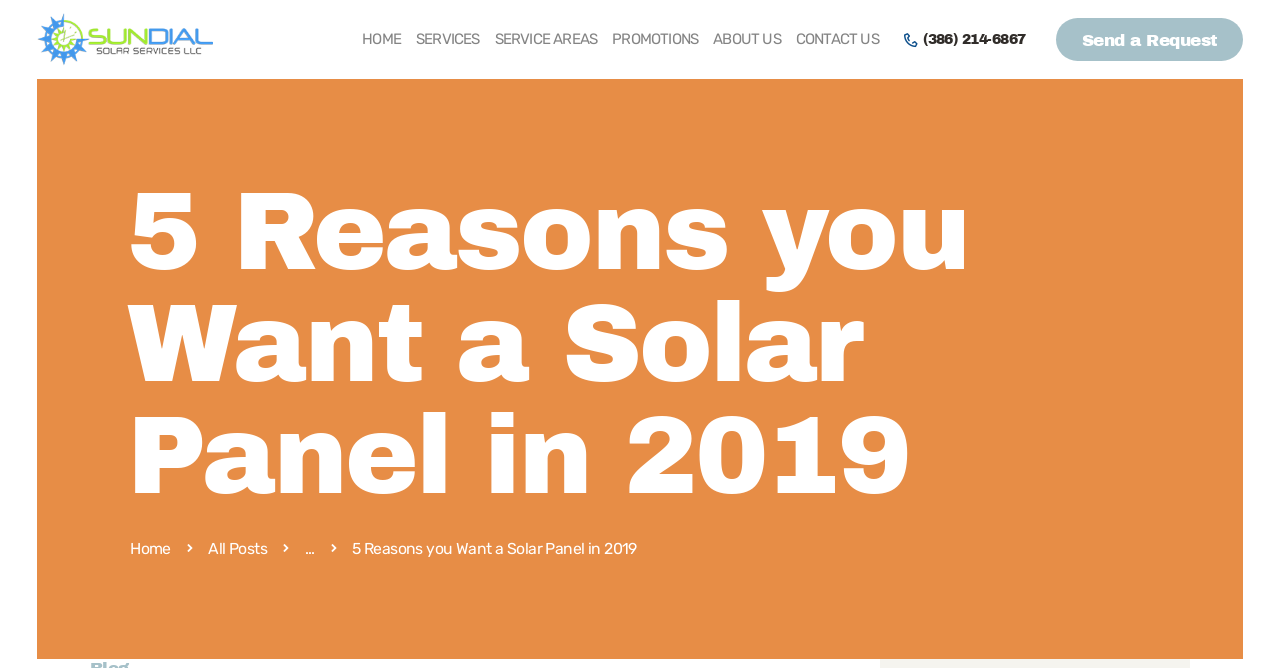Identify the bounding box coordinates of the clickable region to carry out the given instruction: "Click the SERVICES link".

[0.319, 0.031, 0.381, 0.087]